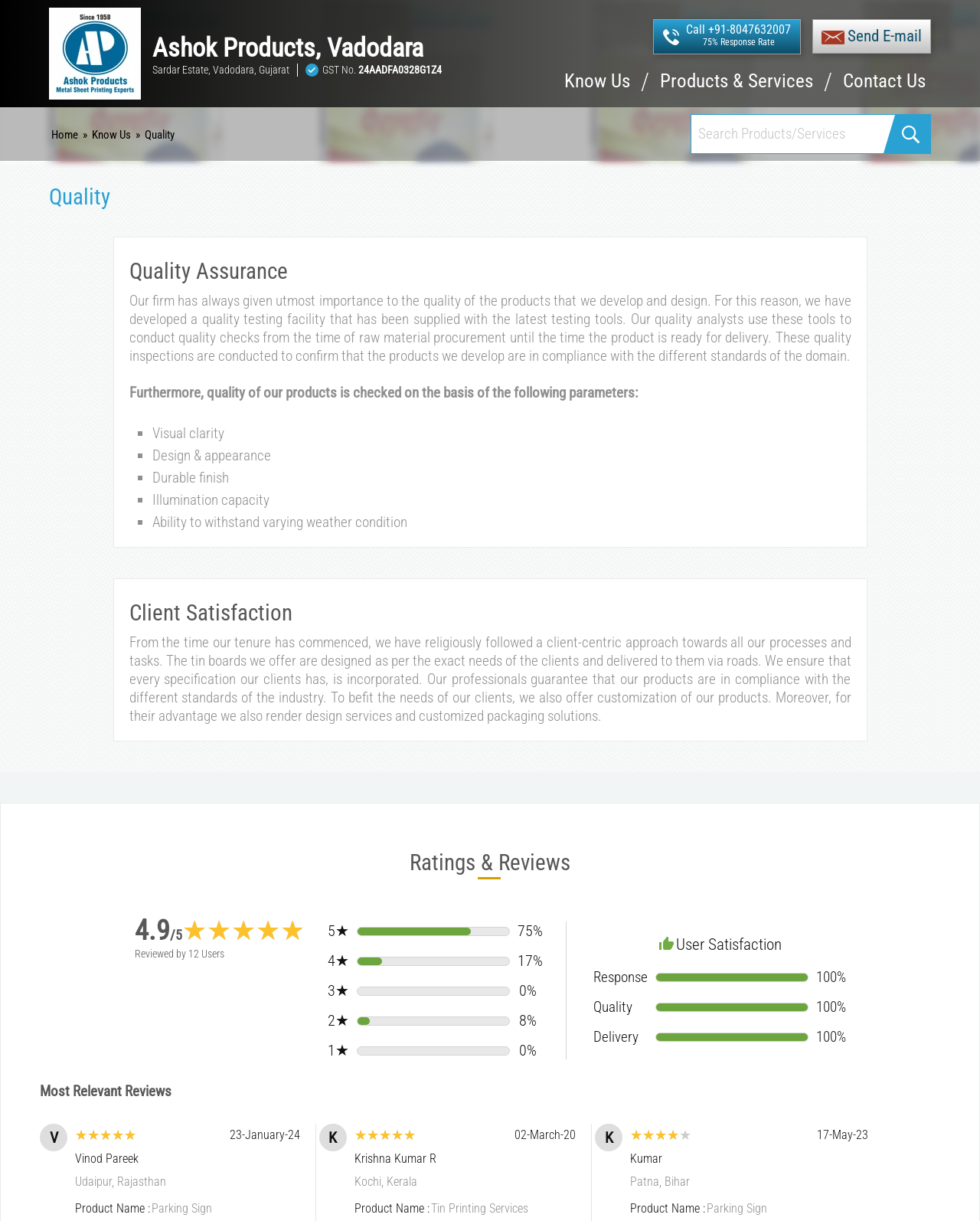Can you specify the bounding box coordinates of the area that needs to be clicked to fulfill the following instruction: "Read the 'April Newsletter Ideas for Food Bloggers' article"?

None